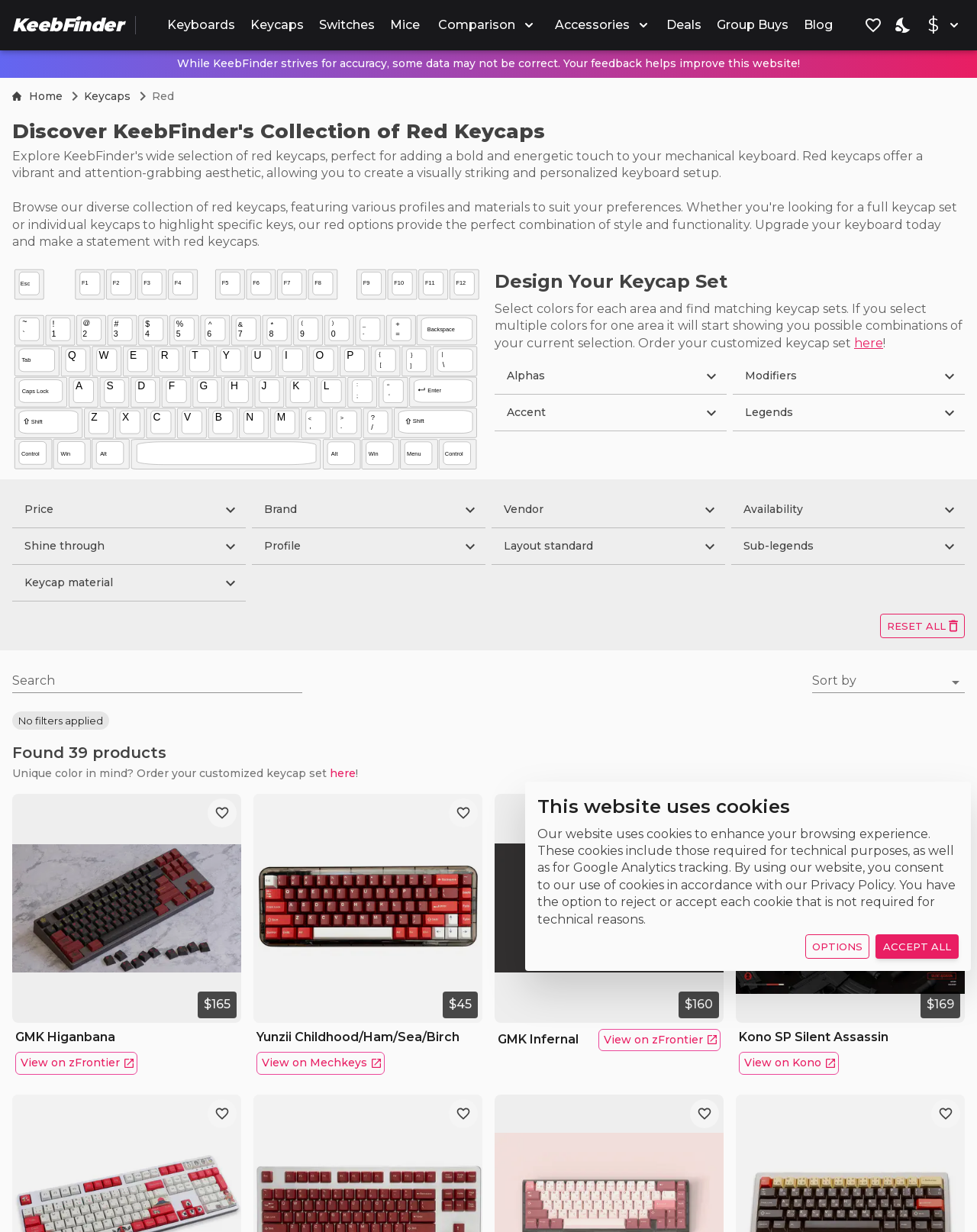Examine the image carefully and respond to the question with a detailed answer: 
What is the name of the website?

The name of the website can be found in the top-left corner of the webpage, where it says 'Red Keycaps Collection | KeebFinder'. The 'KeebFinder' part is the name of the website.